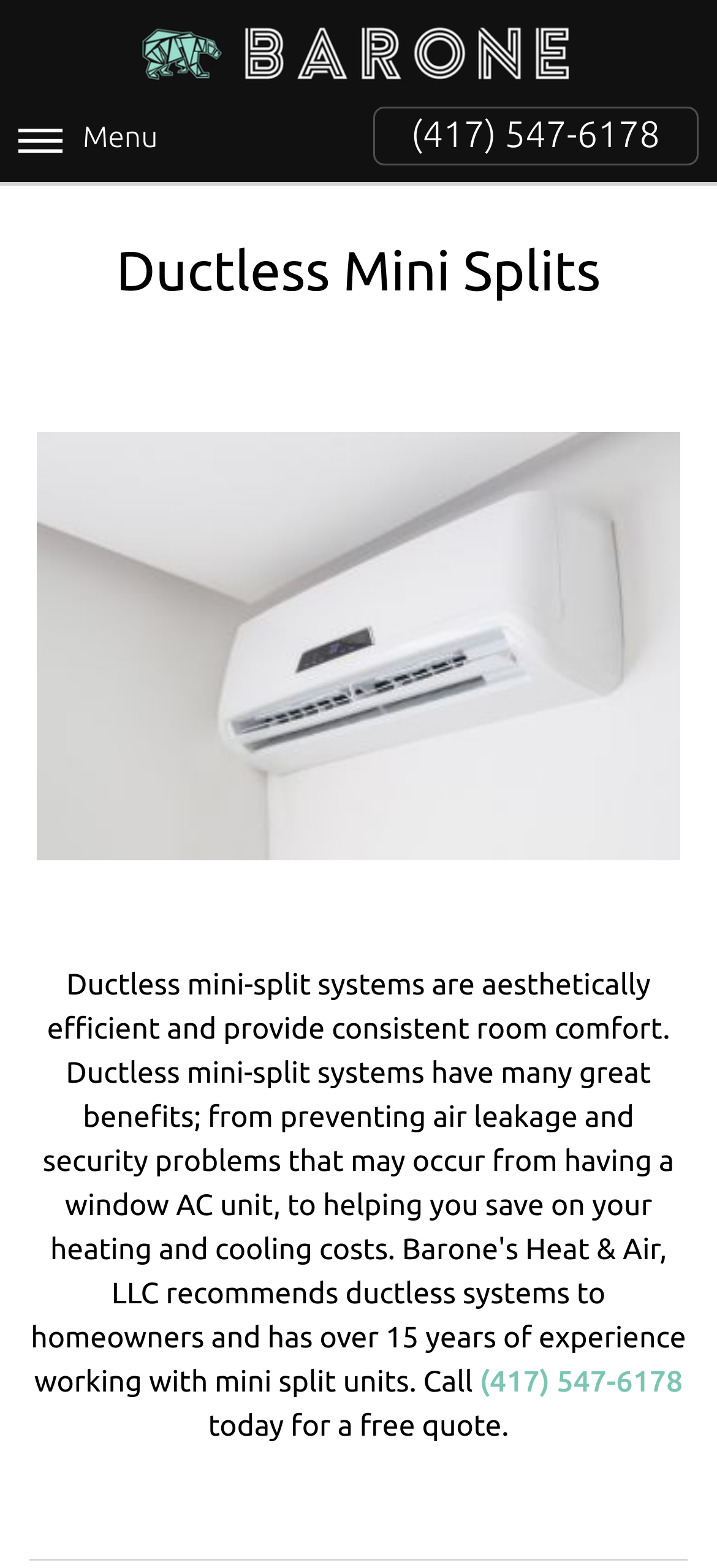Carefully observe the image and respond to the question with a detailed answer:
What is the company name on the logo?

I found the company name on the logo by looking at the image element with the text 'Barone's Heat & Air, LLC' and bounding box coordinates [0.192, 0.012, 0.808, 0.056].